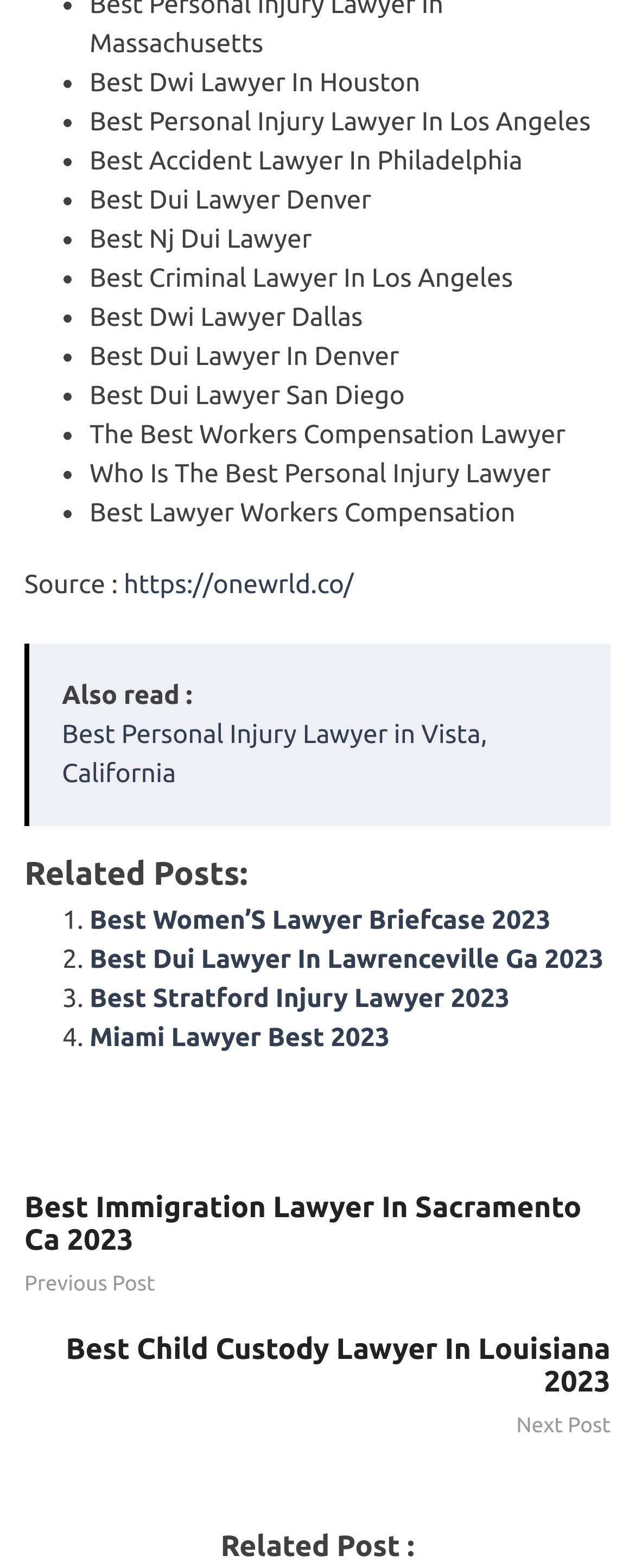What is the title of the second section?
Refer to the screenshot and deliver a thorough answer to the question presented.

The second section of the webpage has a heading 'Related Posts:', which suggests that this section contains related posts or articles.